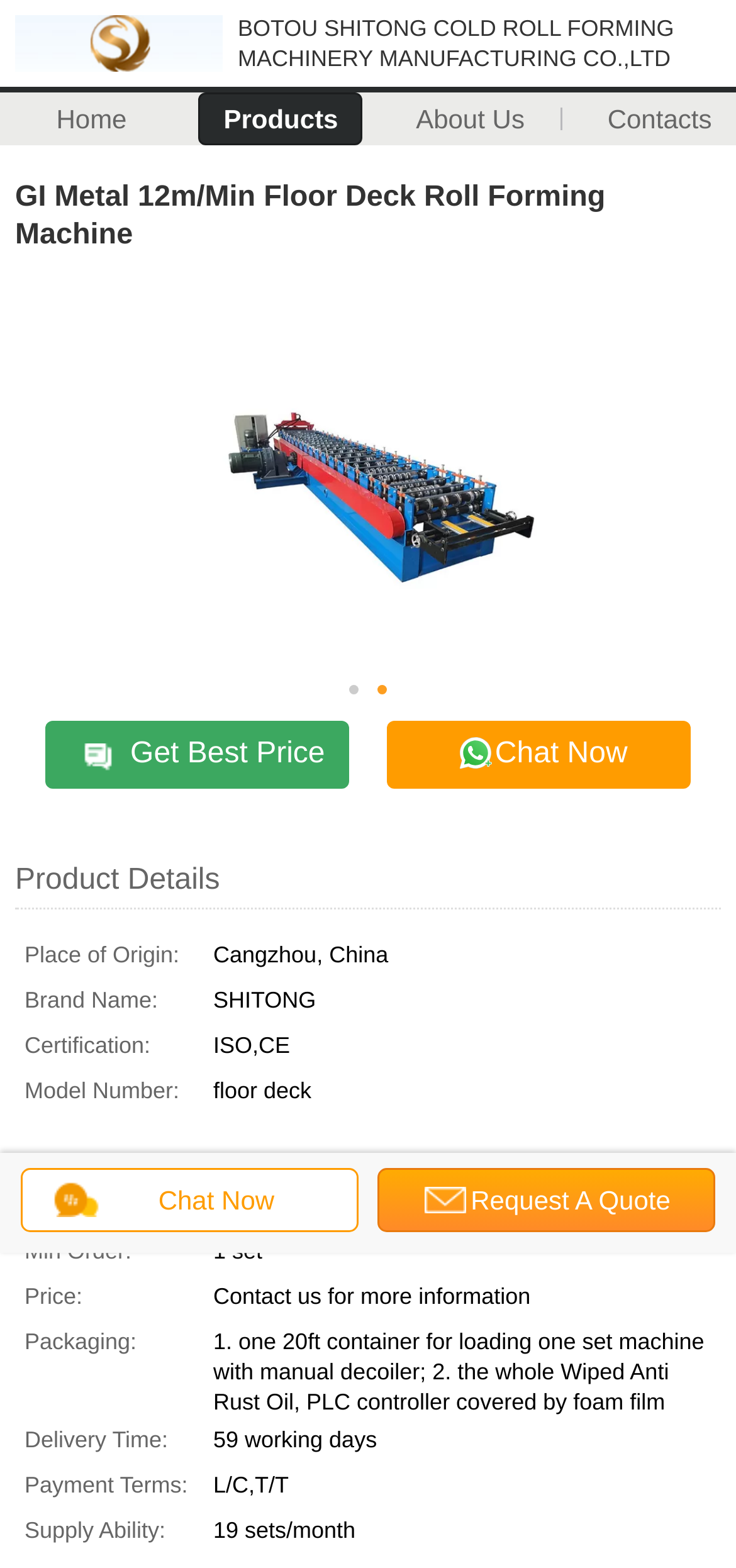Please locate the bounding box coordinates of the element that needs to be clicked to achieve the following instruction: "Get the best price". The coordinates should be four float numbers between 0 and 1, i.e., [left, top, right, bottom].

[0.062, 0.46, 0.474, 0.503]